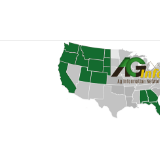What does the grey color on the map represent?
Please use the image to provide an in-depth answer to the question.

The grey color on the stylized map of the United States represents the states that are not highlighted in green, which are likely areas where AG Information Network does not operate or have relevance.